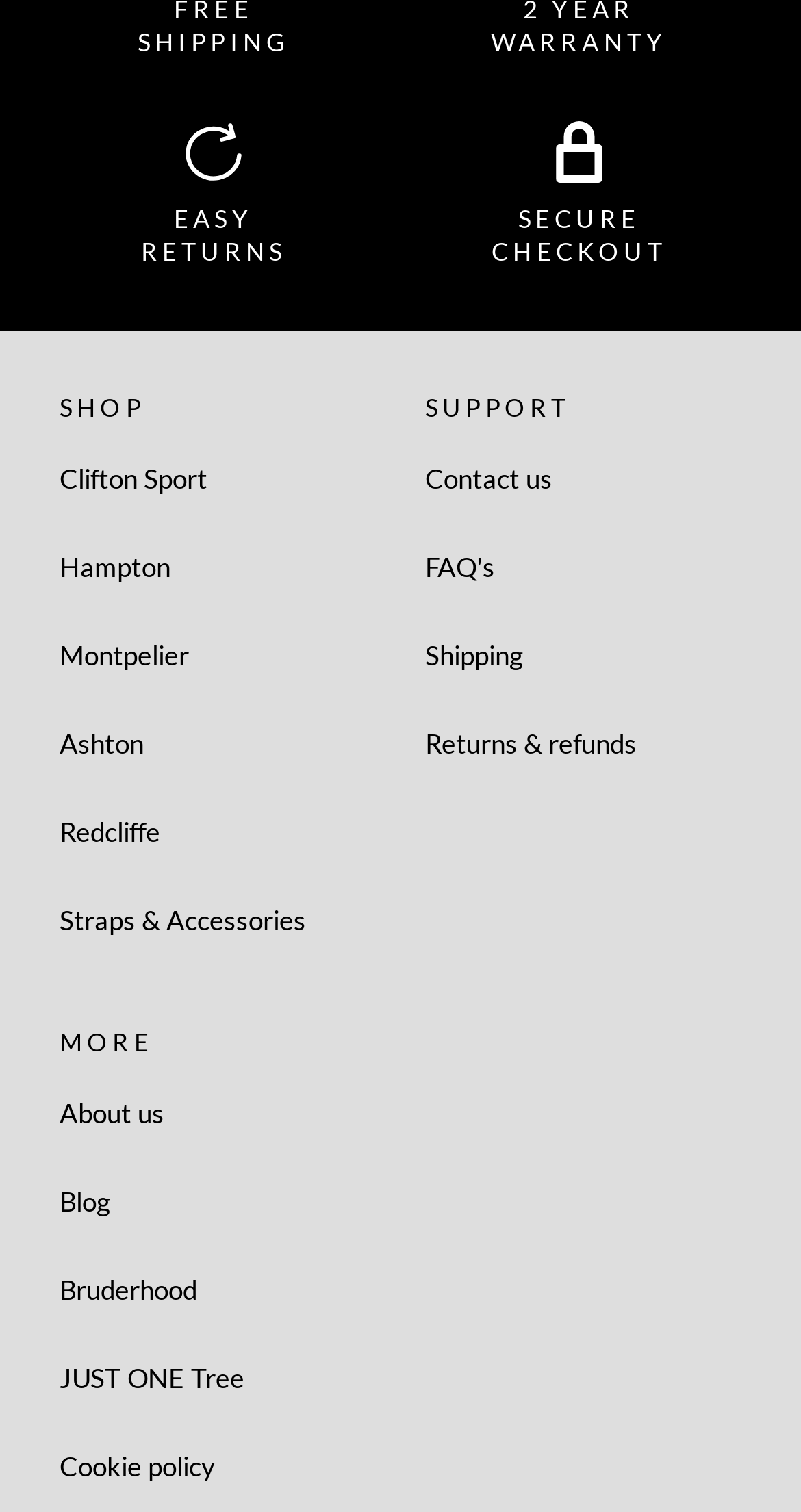Using the element description provided, determine the bounding box coordinates in the format (top-left x, top-left y, bottom-right x, bottom-right y). Ensure that all values are floating point numbers between 0 and 1. Element description: JUST ONE Tree

[0.074, 0.89, 0.305, 0.935]